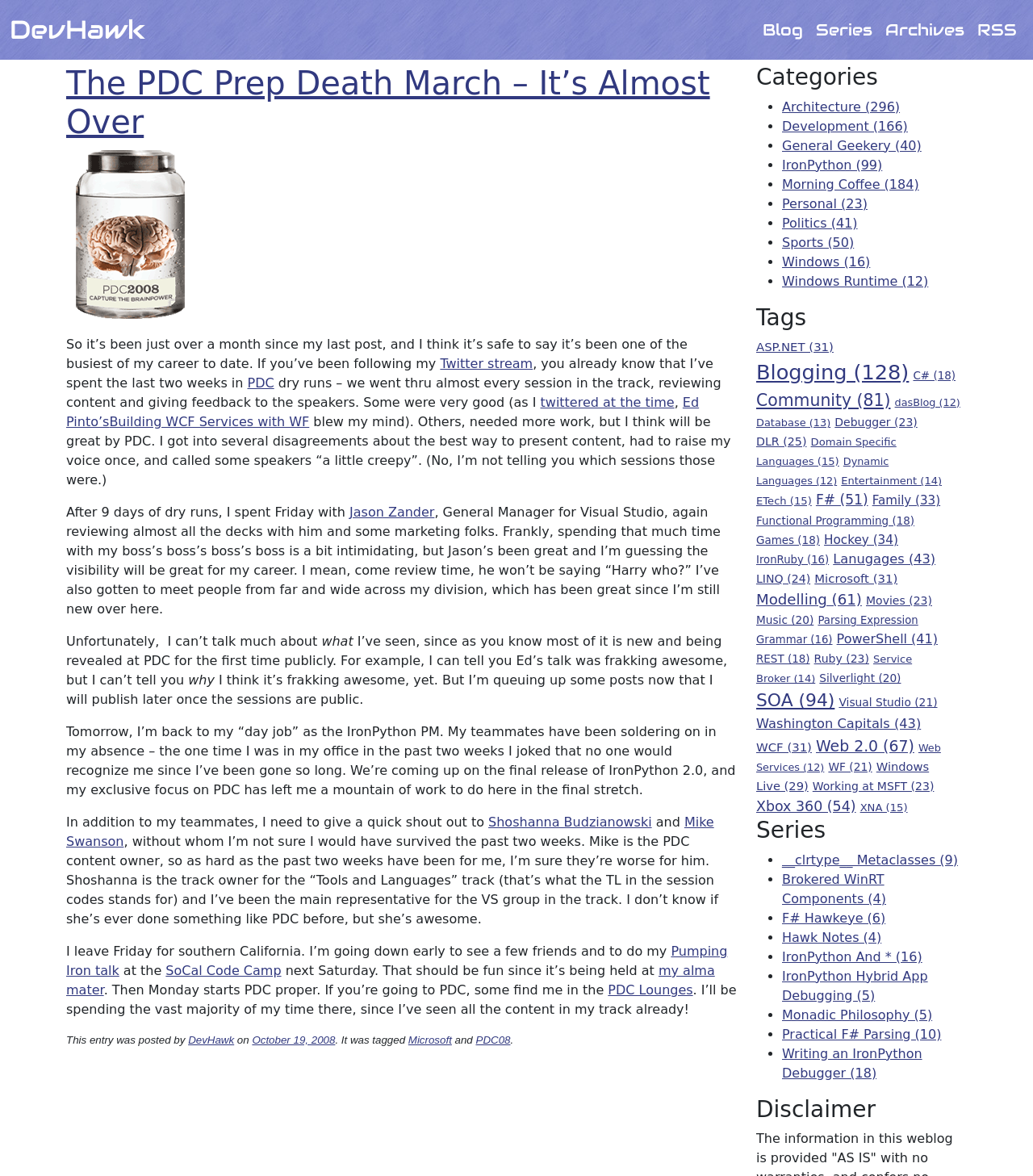Detail the features and information presented on the webpage.

The webpage is a blog post titled "The PDC Prep Death March – It’s Almost Over" by DevHawk. At the top of the page, there are five links: "DevHawk", "Blog", "Series", "Archives", and "RSS". 

Below the links, the blog post title is displayed prominently, followed by a brief introduction to the post. The post discusses the author's experience preparing for the Professional Developers Conference (PDC) and their busy schedule over the past month. The author mentions their involvement in reviewing content and giving feedback to speakers, as well as their meetings with Jason Zander, General Manager for Visual Studio.

The post is divided into several paragraphs, with links to Twitter, PDC, and other relevant topics scattered throughout. The author also mentions their work on IronPython and their upcoming talk at the SoCal Code Camp.

At the bottom of the page, there are categories listed, including Architecture, Development, General Geekery, IronPython, Morning Coffee, Personal, Politics, Sports, Windows, and Windows Runtime. Each category has a number in parentheses, indicating the number of posts in that category. There are also tags listed, including ASP.NET, Blogging, C#, Community, dasBlog, Database, Debugger, DLR, Domain Specific Languages, and Dynamic Languages, with the number of posts in each tag in parentheses.

Overall, the webpage is a personal blog post discussing the author's experience preparing for a conference and their work in the tech industry.